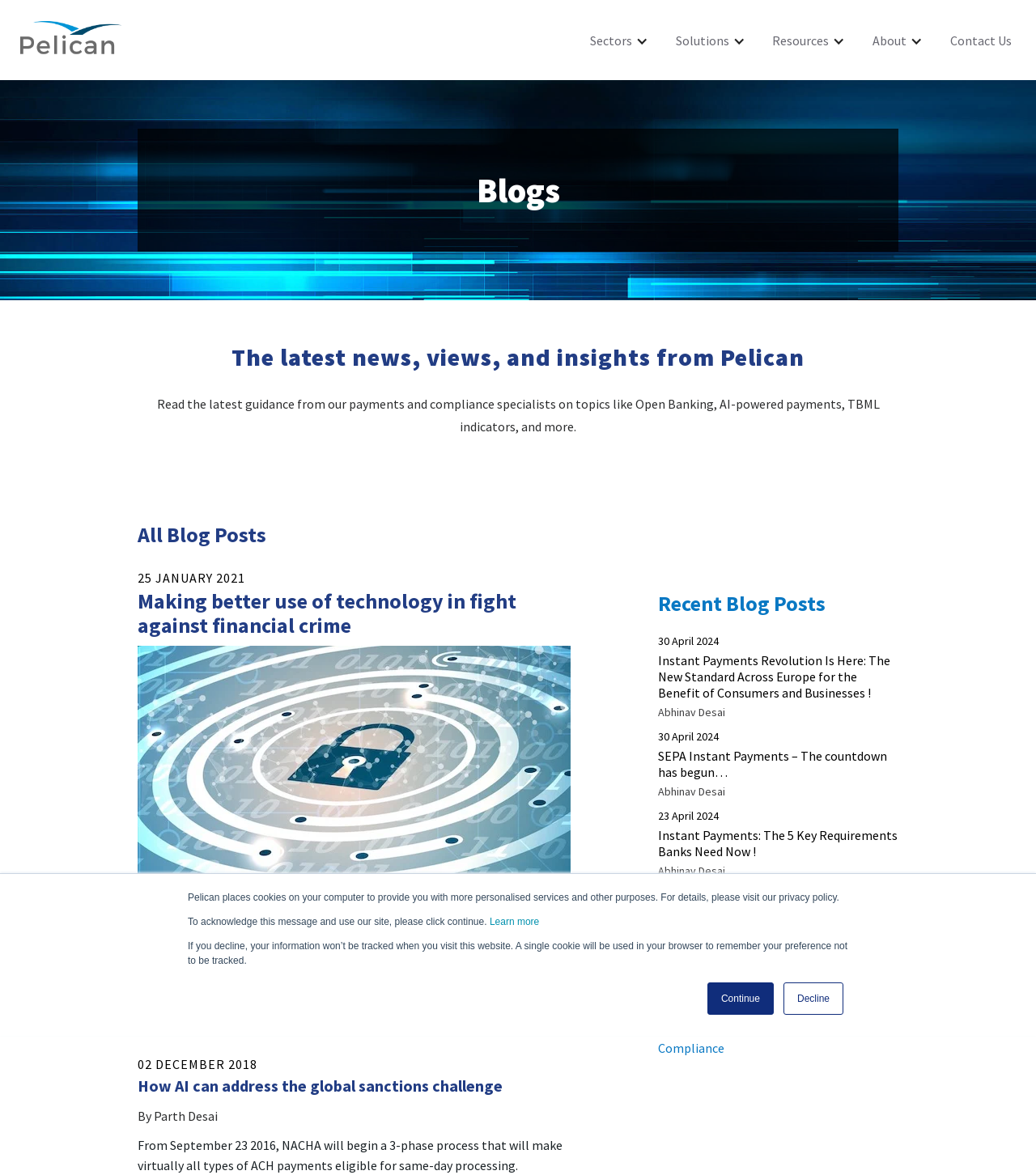Please identify the bounding box coordinates for the region that you need to click to follow this instruction: "Read the blog post about Making better use of technology in fight against financial crime".

[0.133, 0.5, 0.498, 0.543]